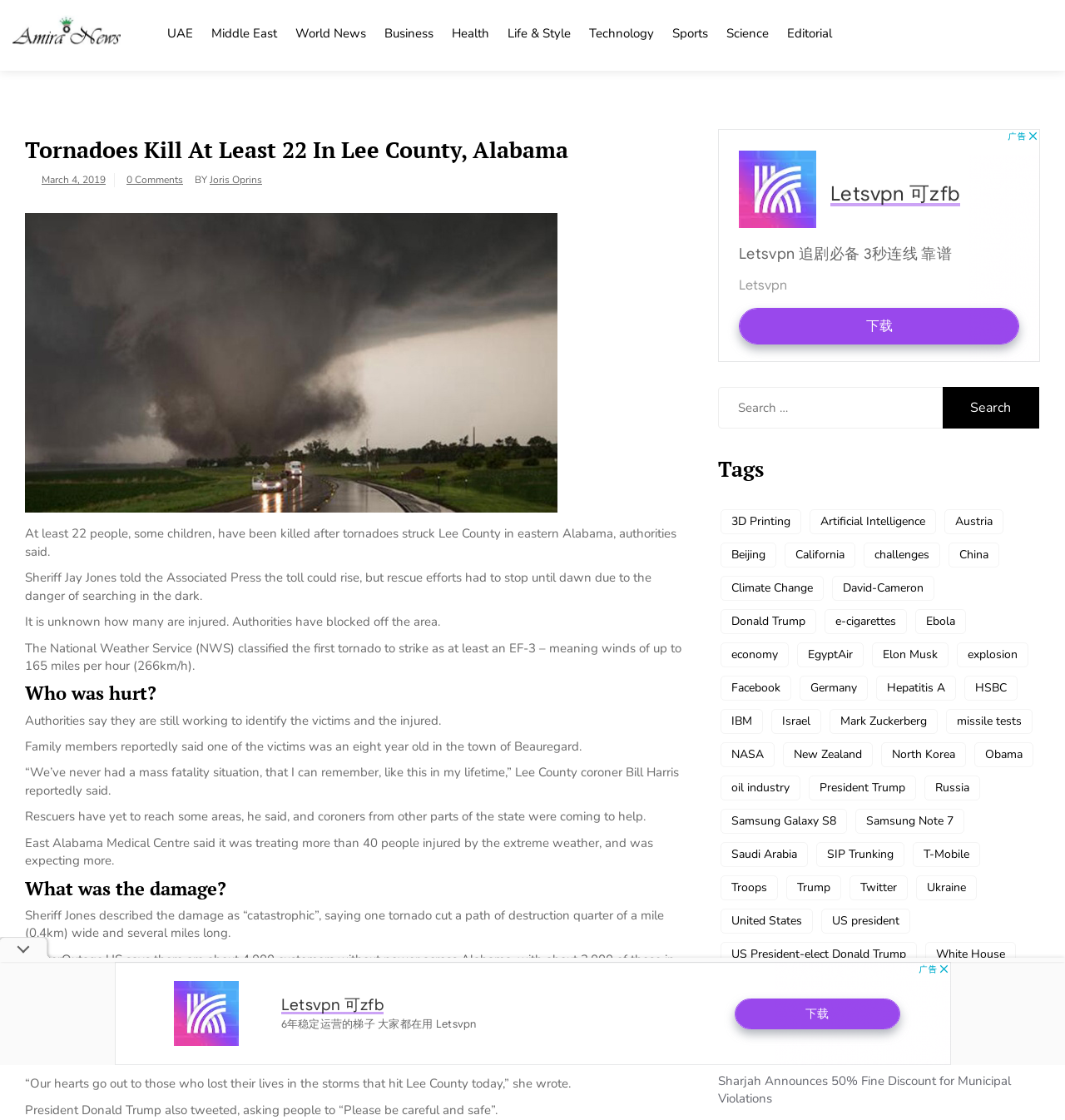How many people are injured according to East Alabama Medical Centre?
Carefully examine the image and provide a detailed answer to the question.

The answer can be found in the paragraph that mentions the damage, which states 'East Alabama Medical Centre said it was treating more than 40 people injured by the extreme weather, and was expecting more.'